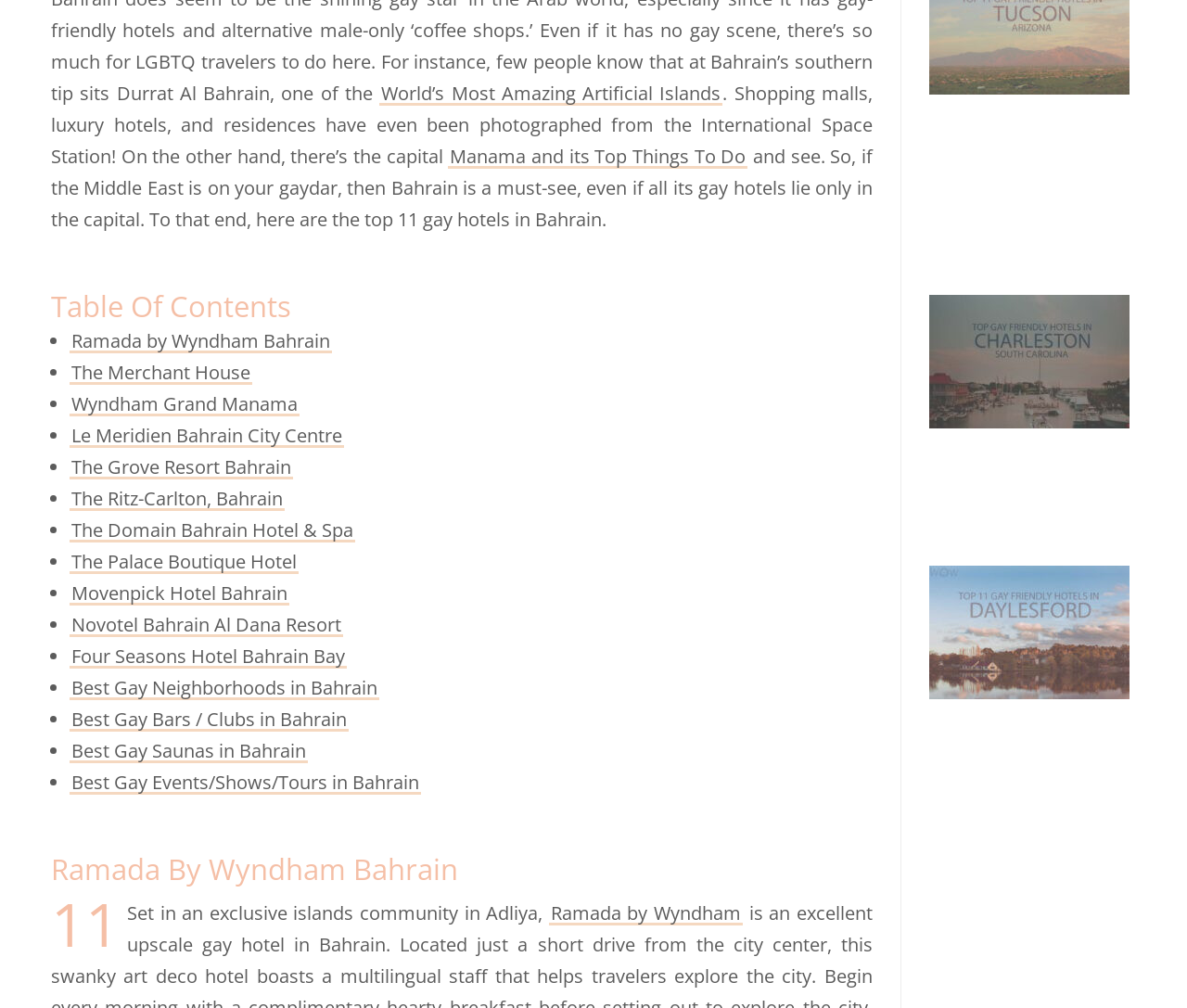Determine the bounding box coordinates of the clickable element necessary to fulfill the instruction: "Click on the link to The Ritz-Carlton, Bahrain". Provide the coordinates as four float numbers within the 0 to 1 range, i.e., [left, top, right, bottom].

[0.059, 0.482, 0.24, 0.507]